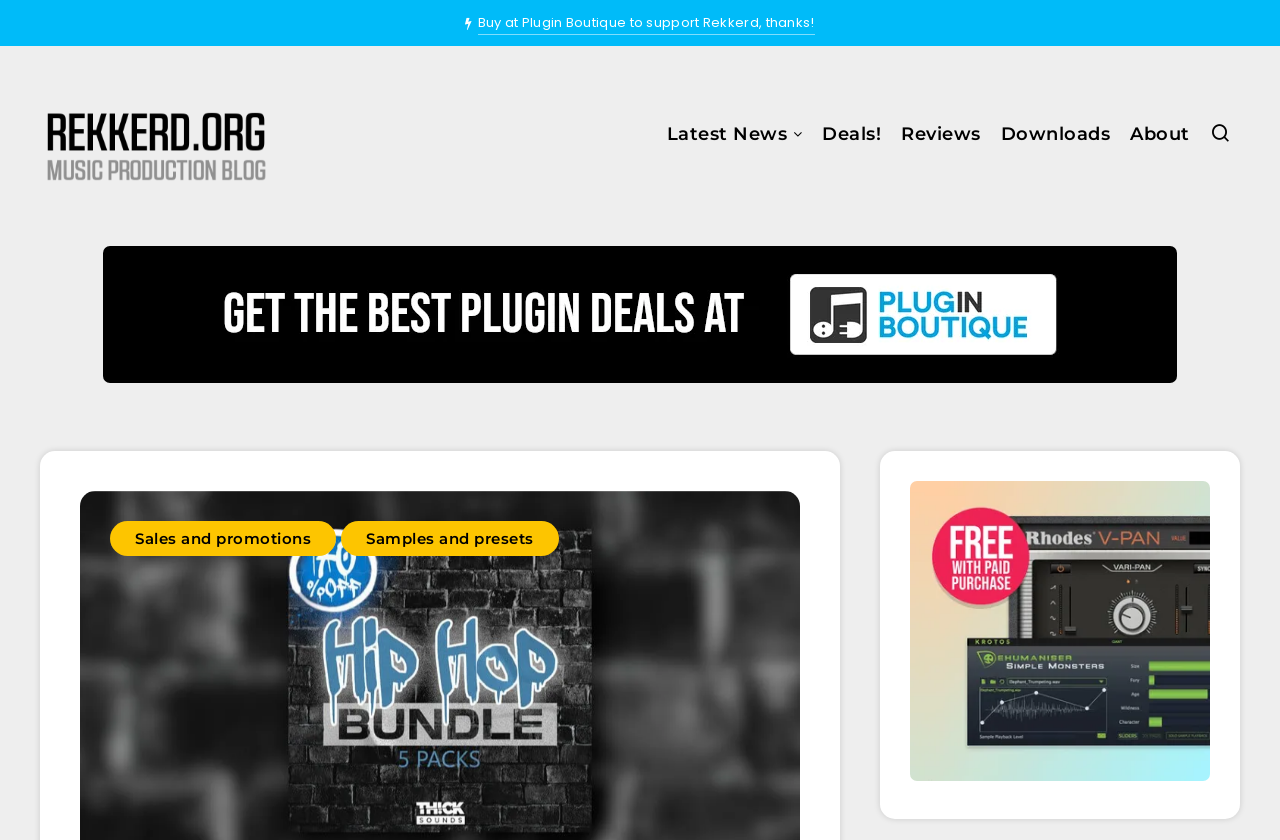Create a detailed summary of all the visual and textual information on the webpage.

The webpage is about a Hip Hop Bundle by Thick Sounds, priced at £41.95 GBP, which contains five different music packs: Lo-Fi Hip Hop, Chill Lo-Fi, Dark & Slow Hip Hop, Souls of Hip Hop, and Introspective Downtempo.

At the top left of the page, there is a link to "Rekkerd.org" with an accompanying image. Below this, there are five navigation links: "Latest News", "Deals!", "Reviews", "Downloads", and "About", which are aligned horizontally and centered at the top of the page.

On the left side of the page, there is a prominent link to "Plugin Boutique" with a large image above it. The image has two links embedded within it: "Sales and promotions" and "Samples and presets". Below the image, there is another link to "Plugin Boutique" with a smaller image.

At the top right of the page, there is a link to "Buy at Plugin Boutique to support Rekkerd, thanks!" and a small icon represented by the Unicode character "\uee99".